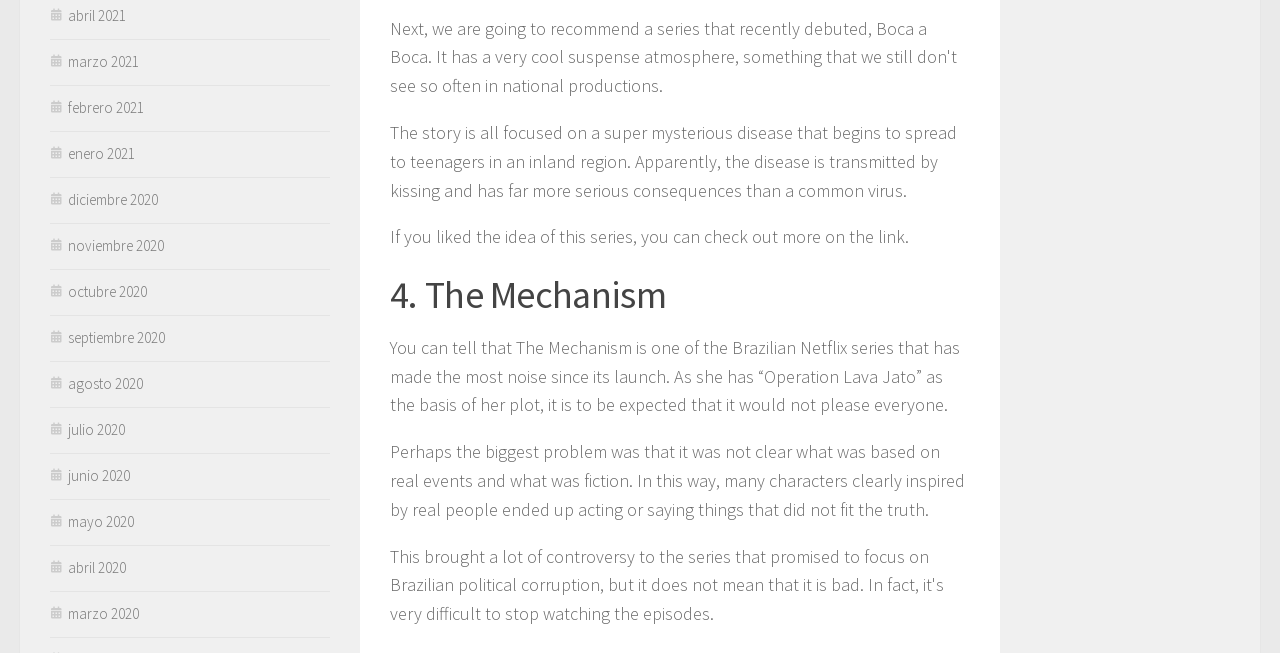What is the theme of the story?
Give a detailed and exhaustive answer to the question.

The story is about a mysterious disease that spreads among teenagers in an inland region, and it's transmitted by kissing, having more serious consequences than a common virus.